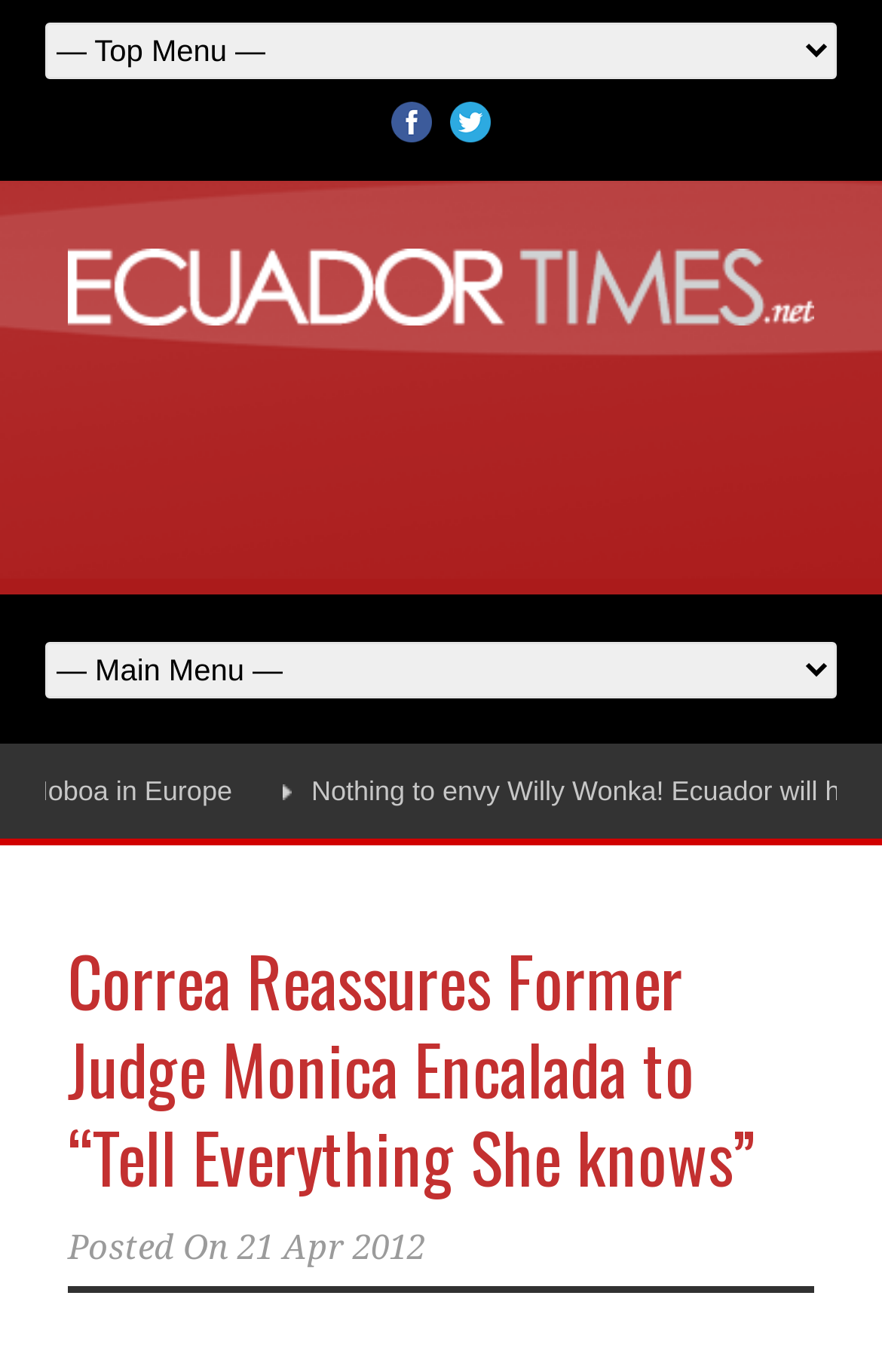How many social media platforms are linked on this webpage?
Look at the screenshot and give a one-word or phrase answer.

Two